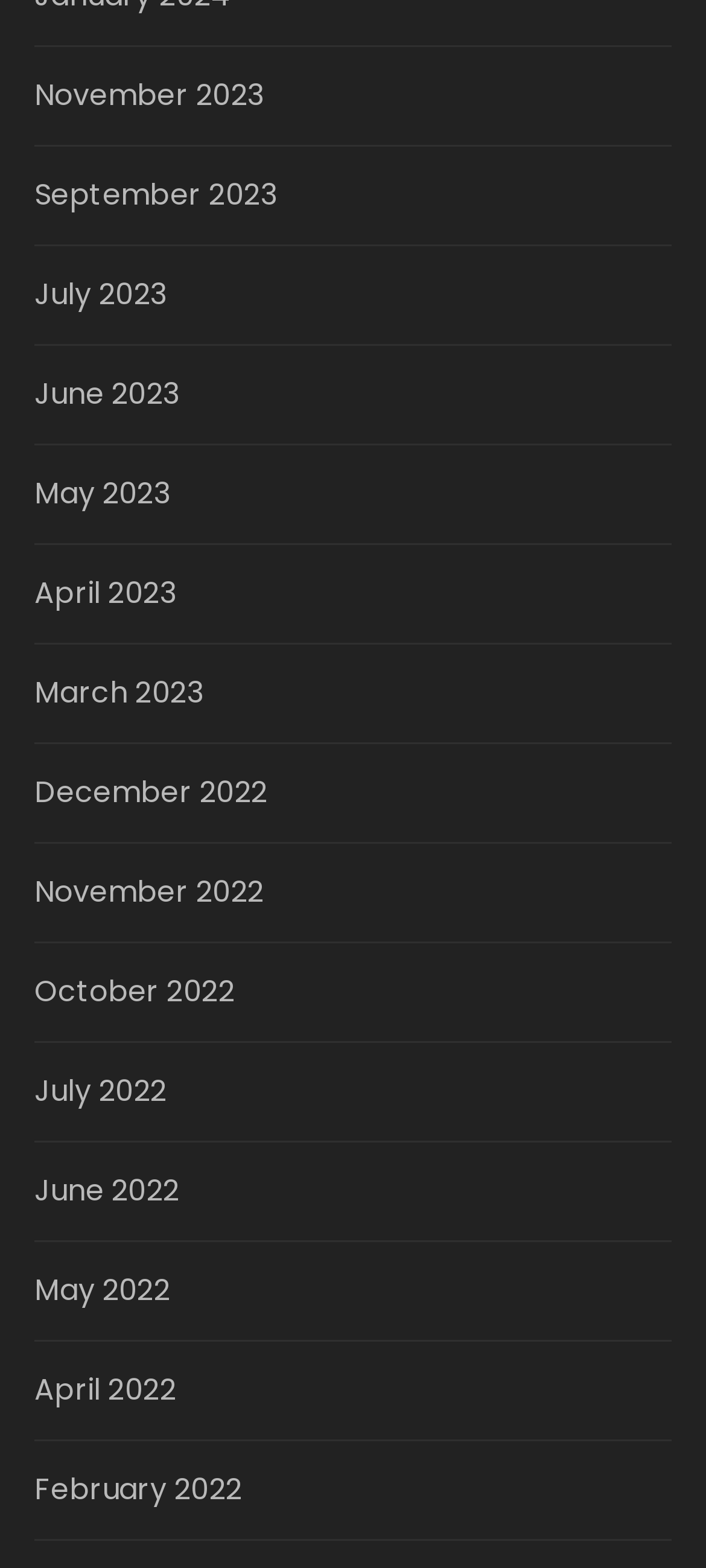Locate the bounding box coordinates of the item that should be clicked to fulfill the instruction: "view April 2022".

[0.048, 0.873, 0.771, 0.901]